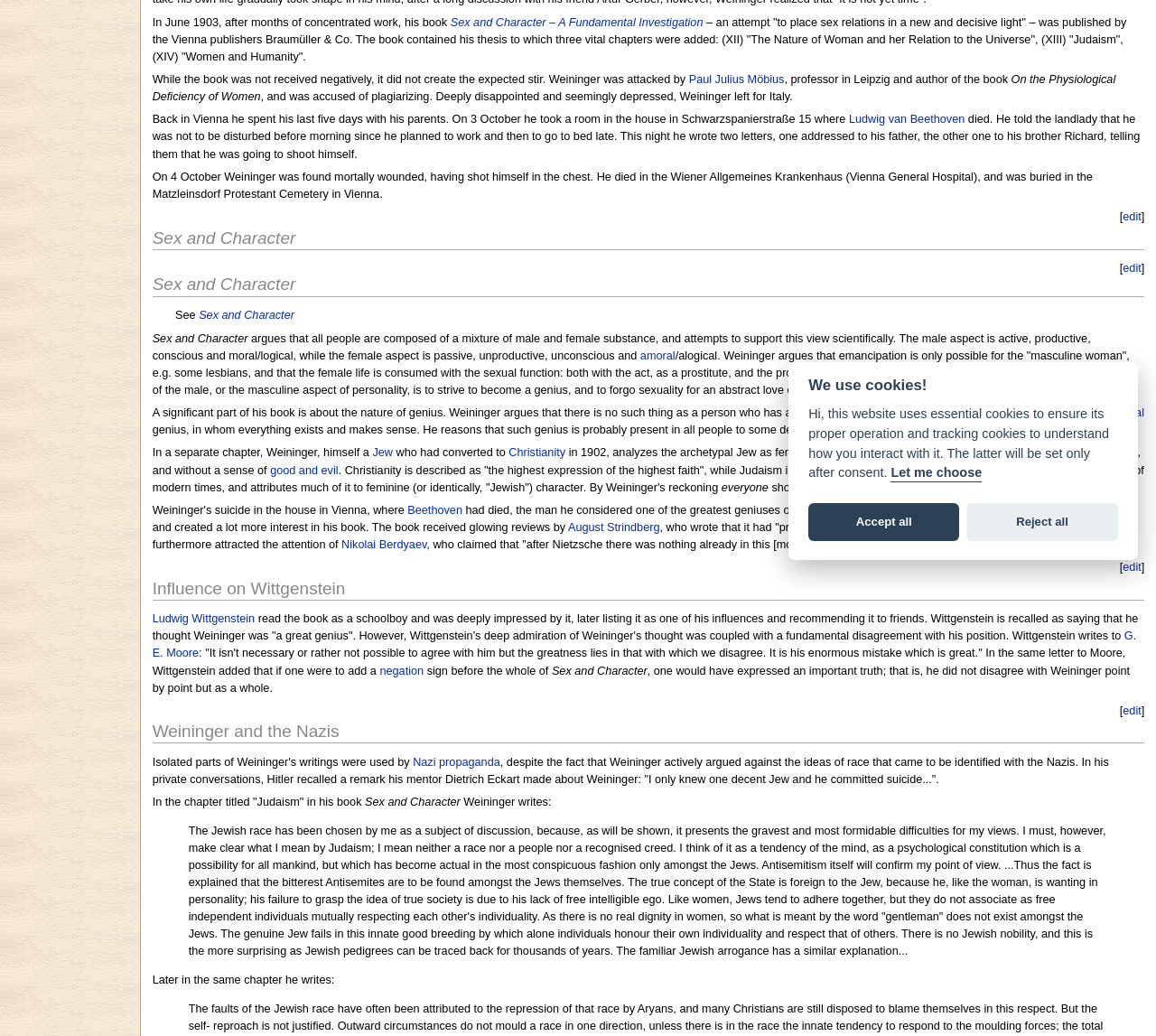Bounding box coordinates are to be given in the format (top-left x, top-left y, bottom-right x, bottom-right y). All values must be floating point numbers between 0 and 1. Provide the bounding box coordinate for the UI element described as: negation

[0.328, 0.641, 0.367, 0.653]